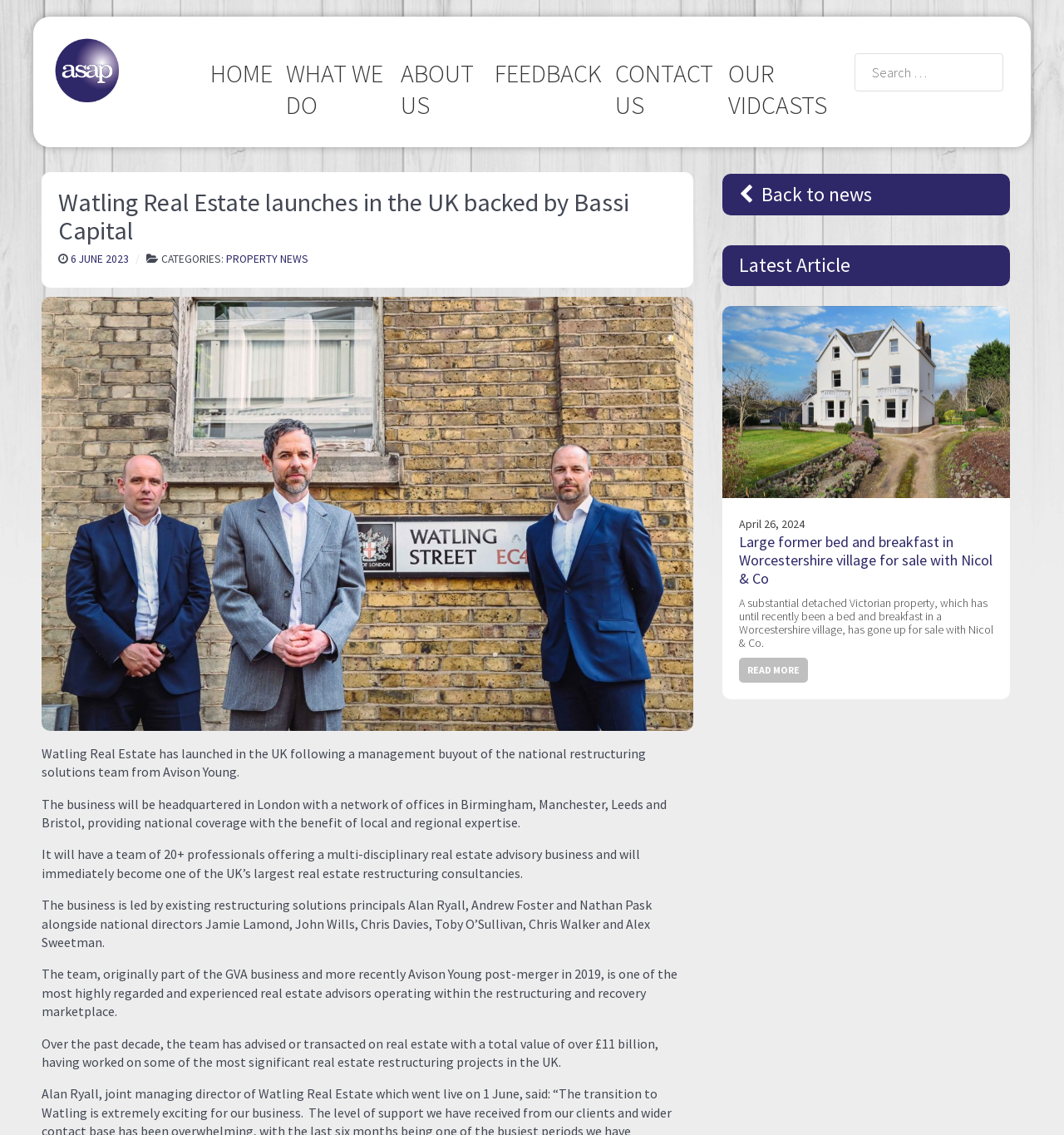Locate the bounding box coordinates of the item that should be clicked to fulfill the instruction: "Click HOME".

[0.198, 0.048, 0.256, 0.084]